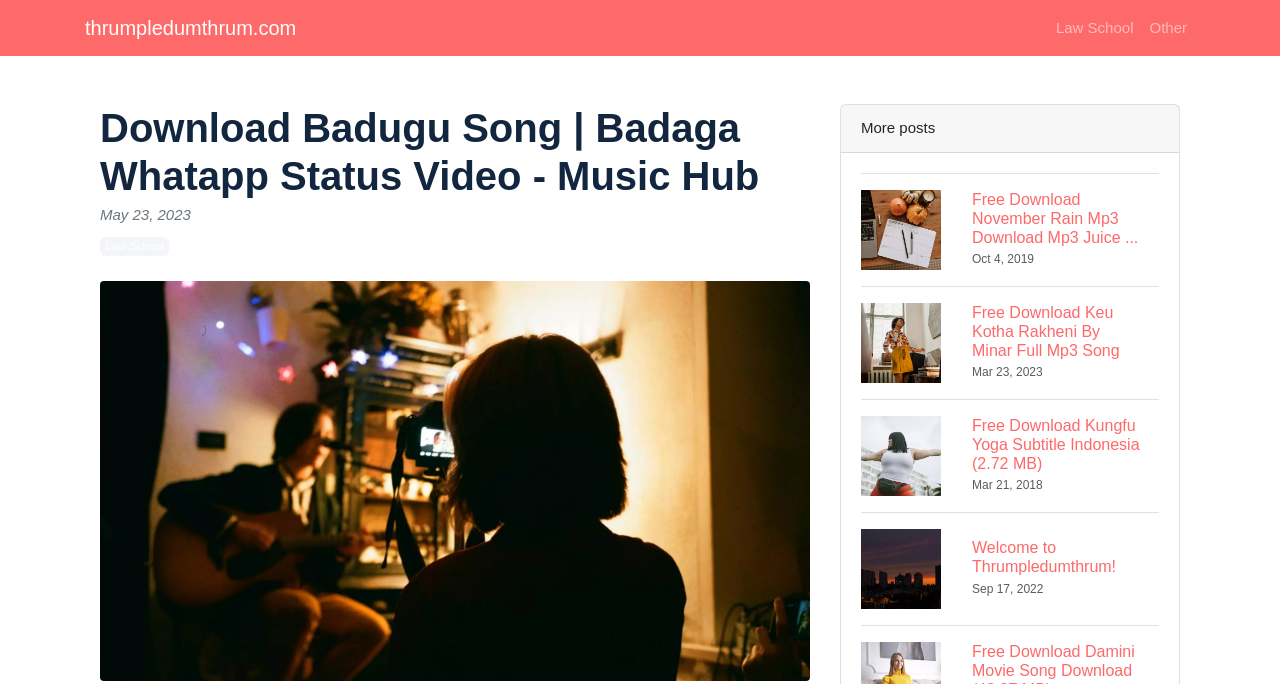Pinpoint the bounding box coordinates of the area that must be clicked to complete this instruction: "download November Rain Mp3".

[0.673, 0.252, 0.905, 0.417]